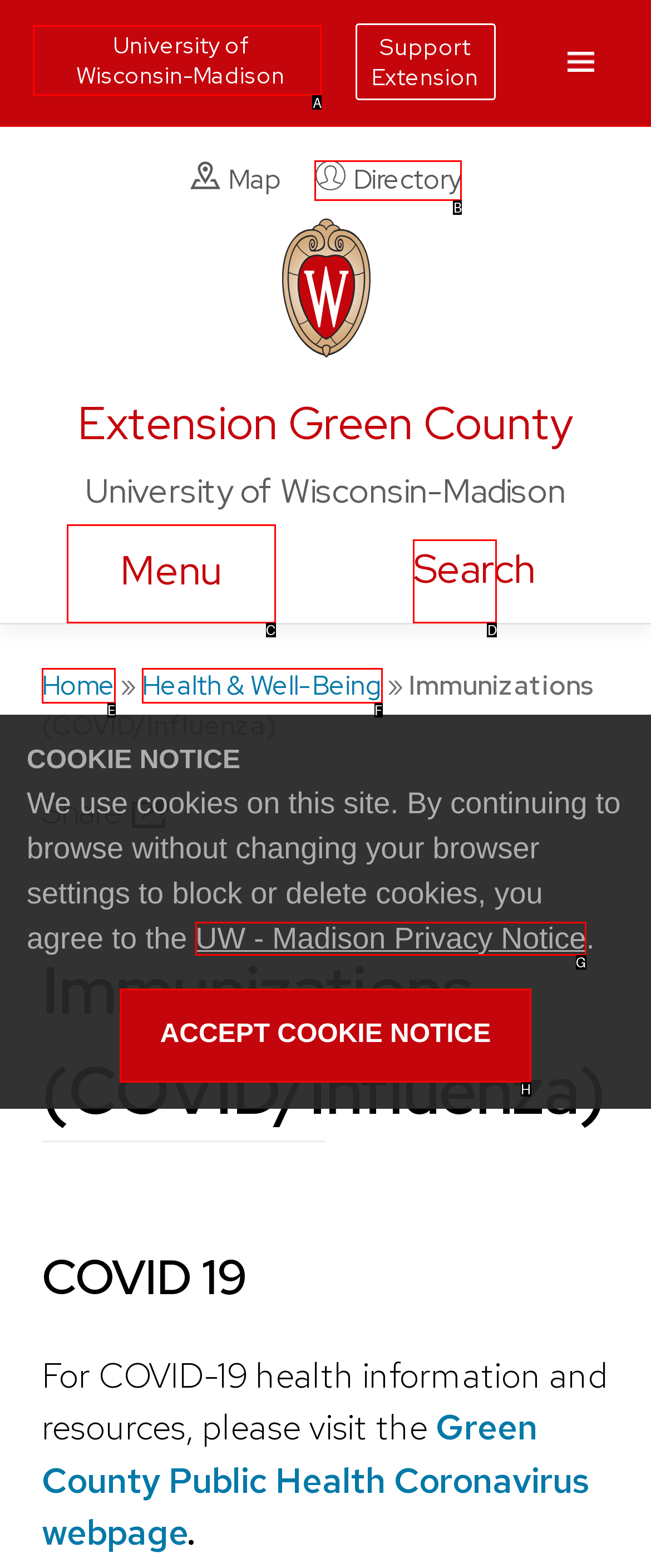Indicate which red-bounded element should be clicked to perform the task: Visit the University of Wisconsin-Madison webpage Answer with the letter of the correct option.

A